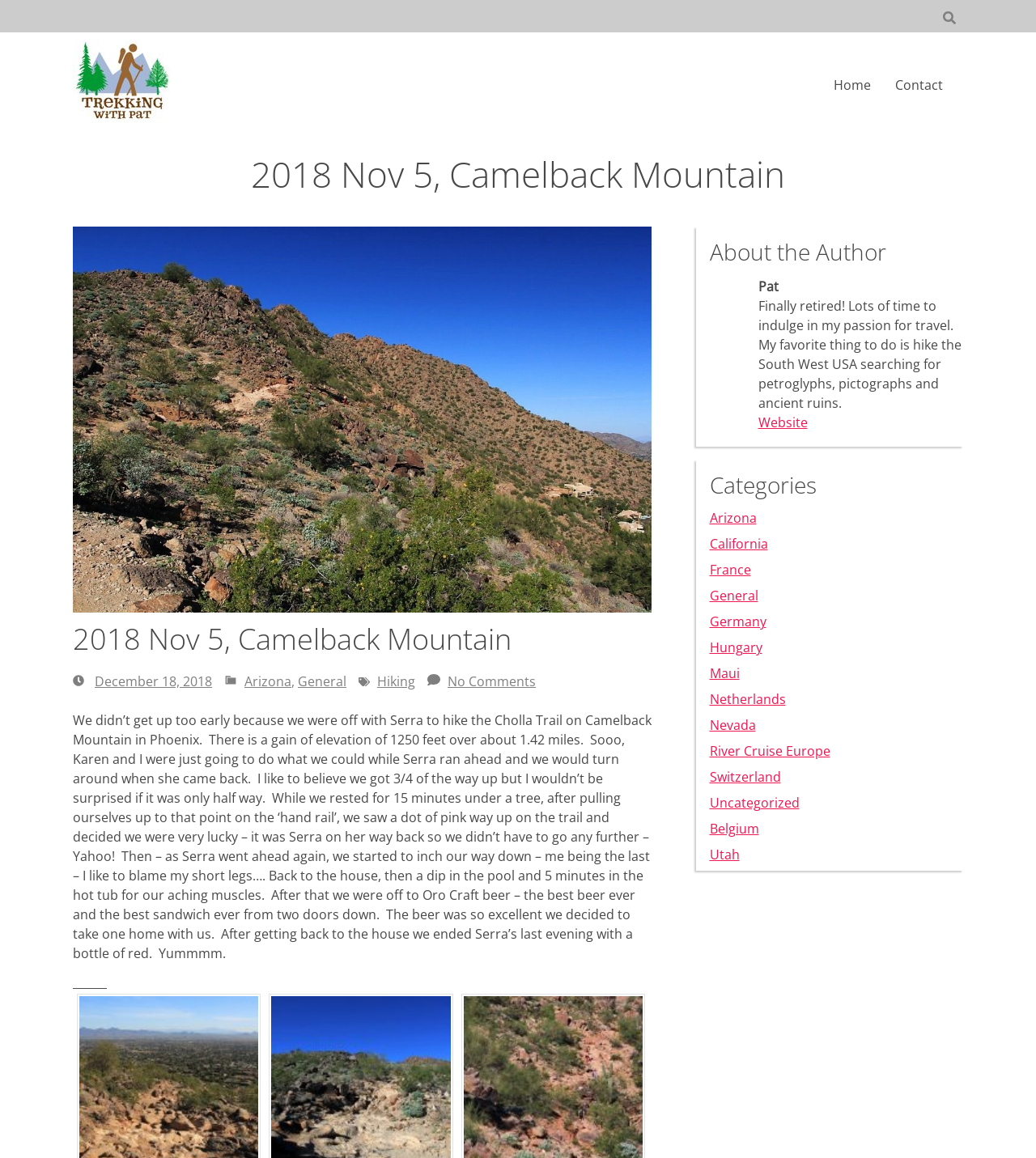What is the author's name?
Please give a well-detailed answer to the question.

I found the answer by looking at the 'About the Author' section, which contains a heading and a text content that mentions the author's name as 'Pat'.